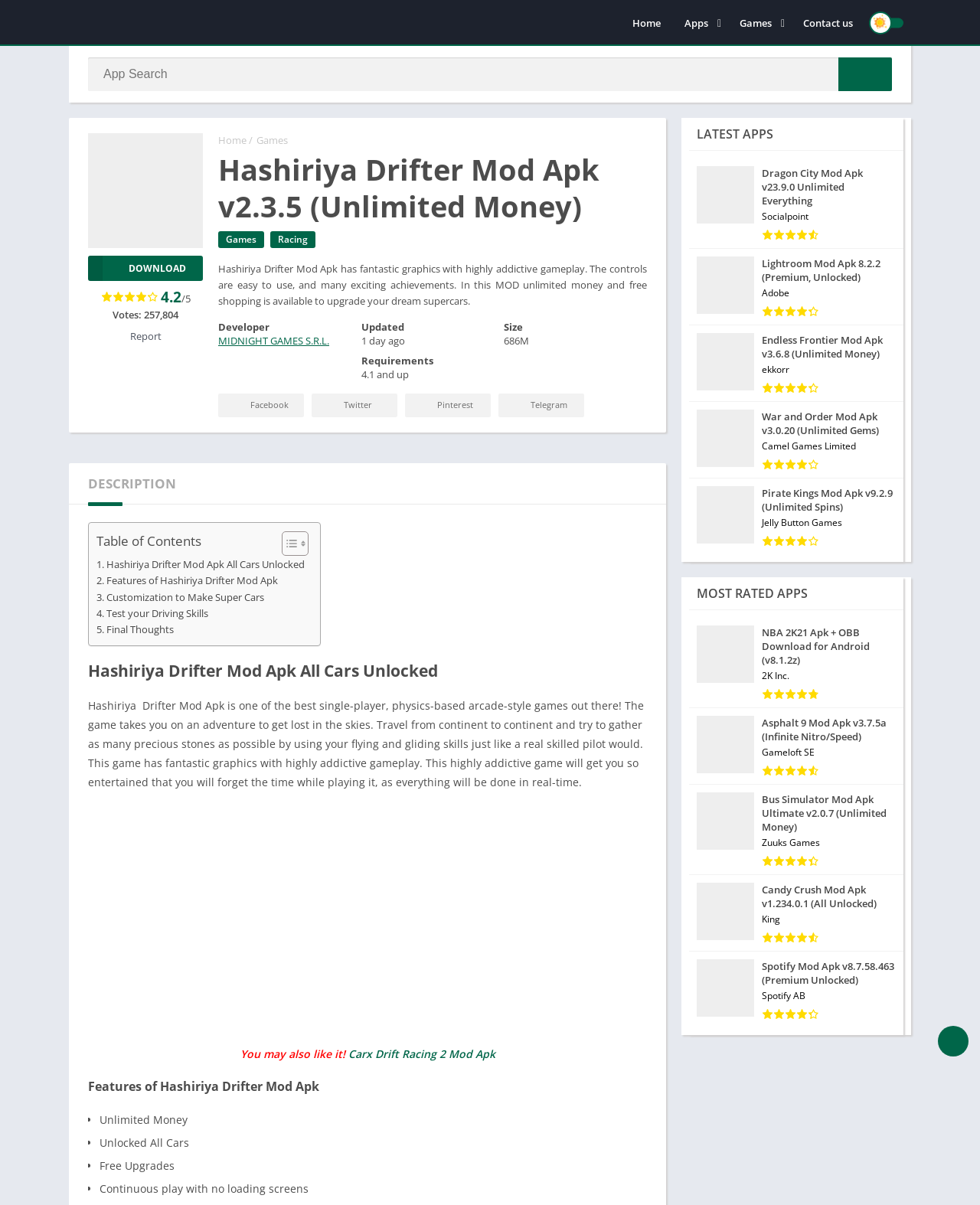Respond concisely with one word or phrase to the following query:
How many votes does the game have?

257,804